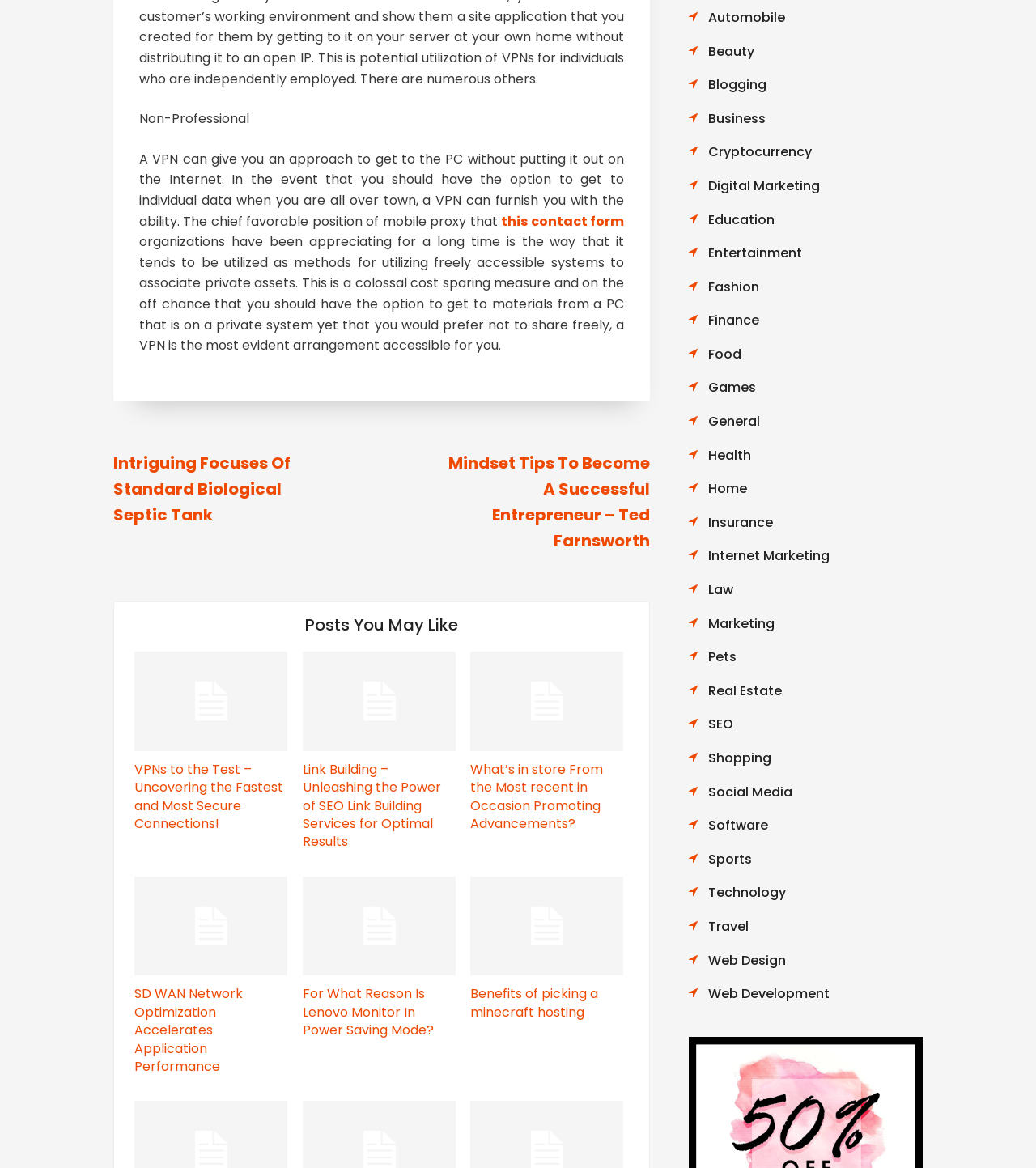Please identify the bounding box coordinates of the region to click in order to complete the given instruction: "Read 'Intriguing Focuses Of Standard Biological Septic Tank'". The coordinates should be four float numbers between 0 and 1, i.e., [left, top, right, bottom].

[0.109, 0.386, 0.28, 0.45]